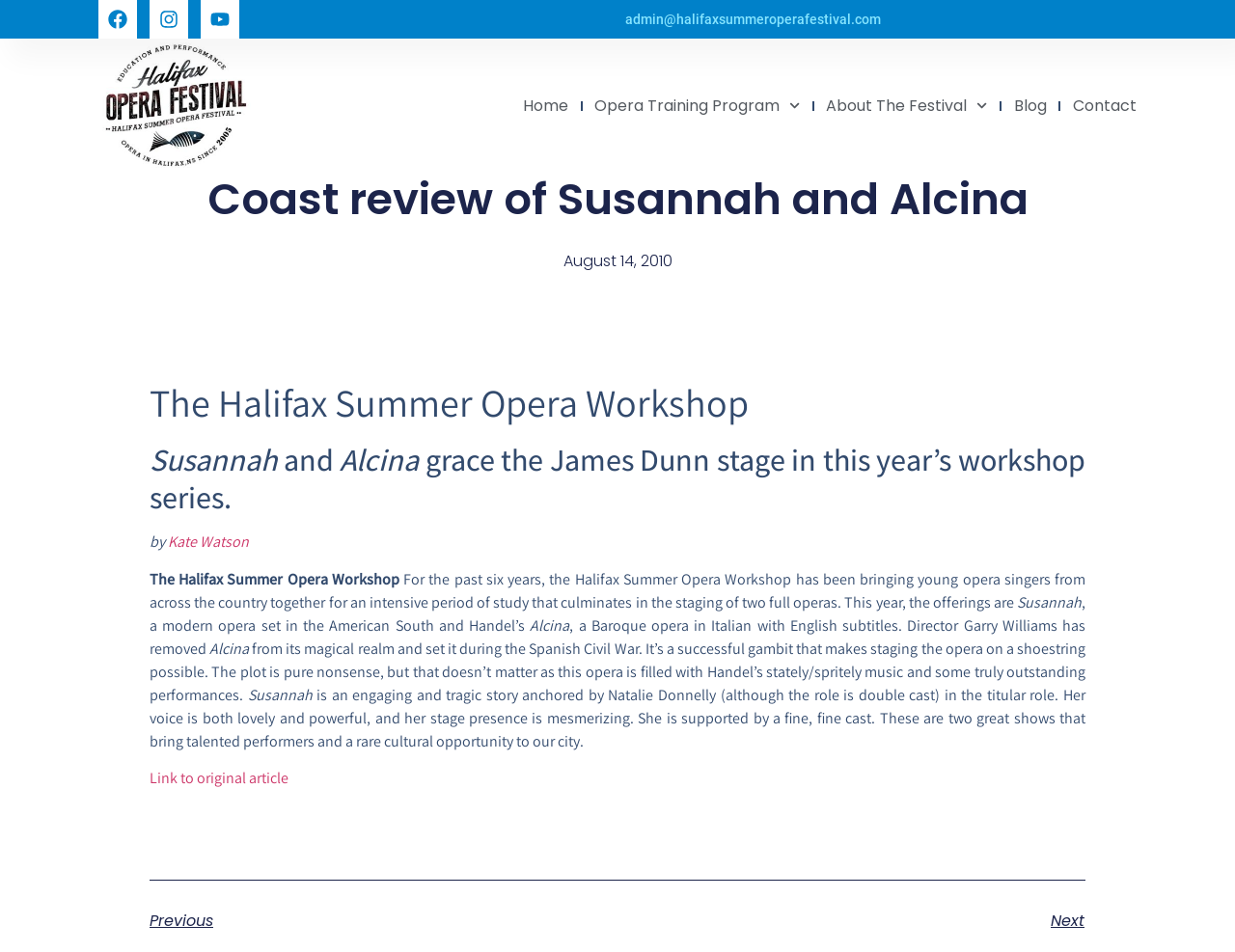Reply to the question with a single word or phrase:
What is the role of Natalie Donnelly in Susannah?

The titular role